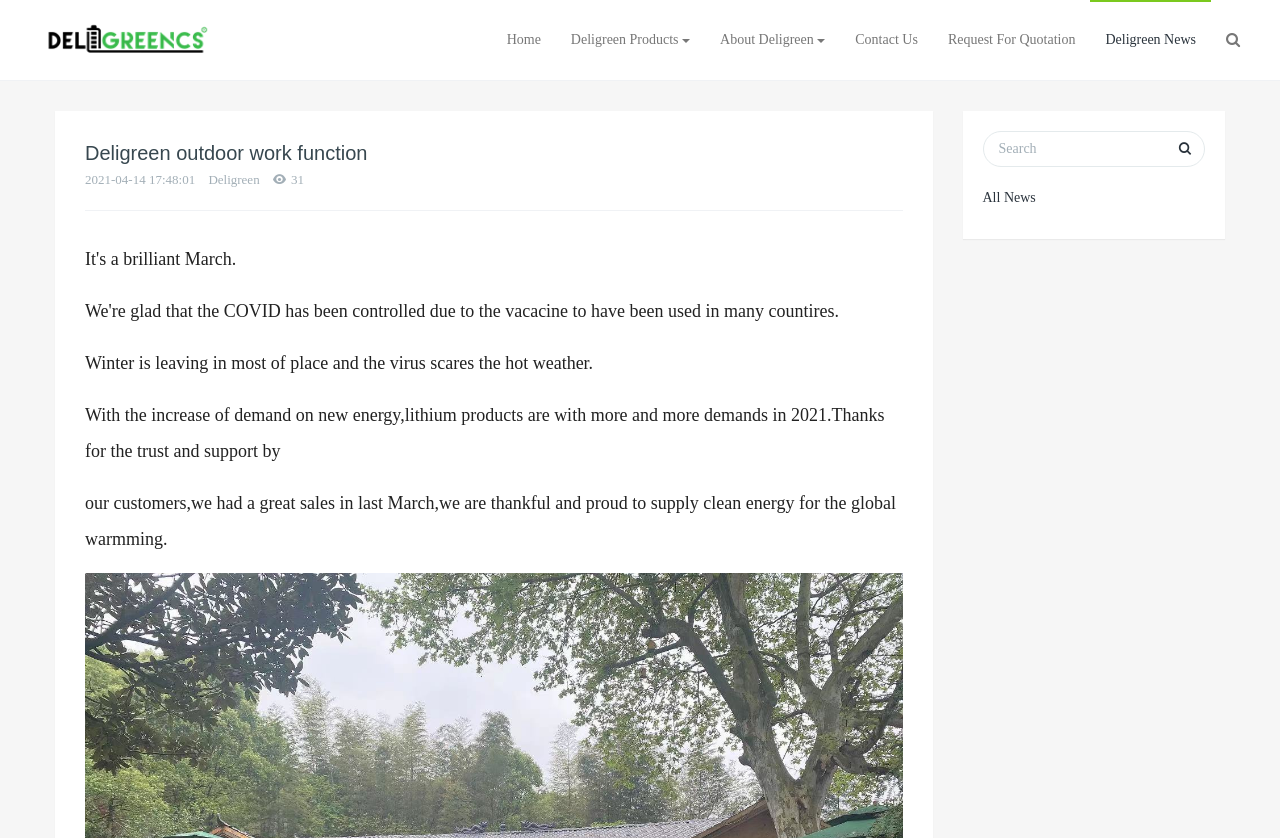Based on the visual content of the image, answer the question thoroughly: What type of products does Deligreen offer?

The type of products offered by Deligreen can be inferred from the text 'With the increase of demand on new energy, lithium products are with more and more demands in 2021.' which suggests that Deligreen is involved in the production and supply of lithium products.